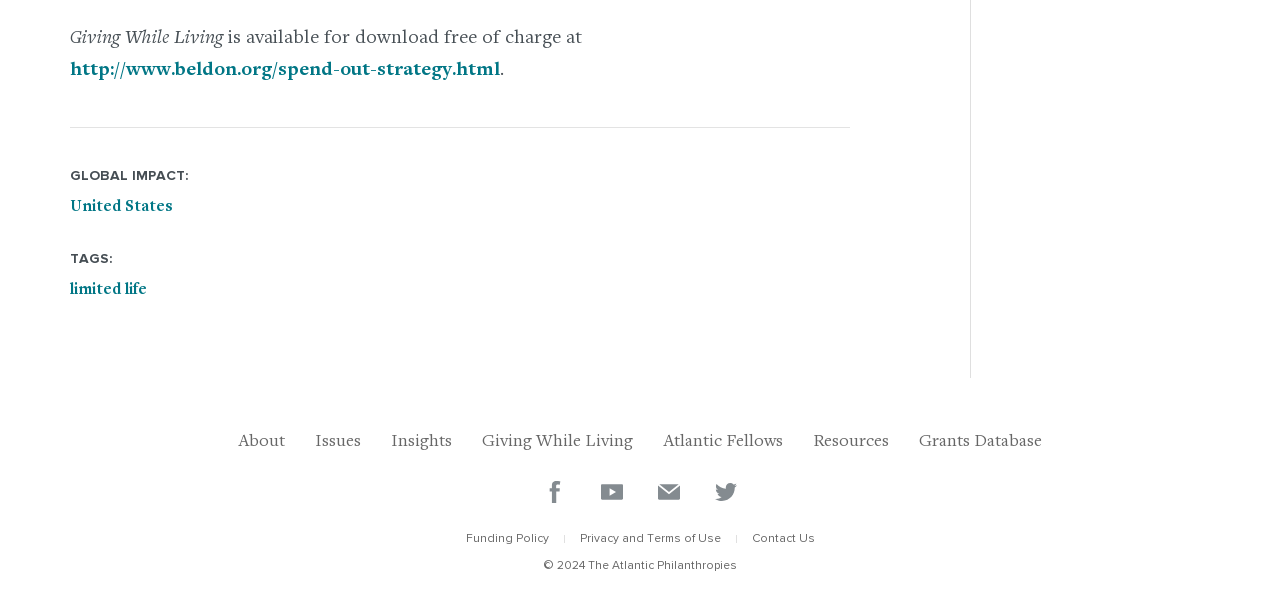What is the name of the section that contains links to 'About', 'Issues', and 'Insights'?
Based on the screenshot, provide your answer in one word or phrase.

Main Footer Links